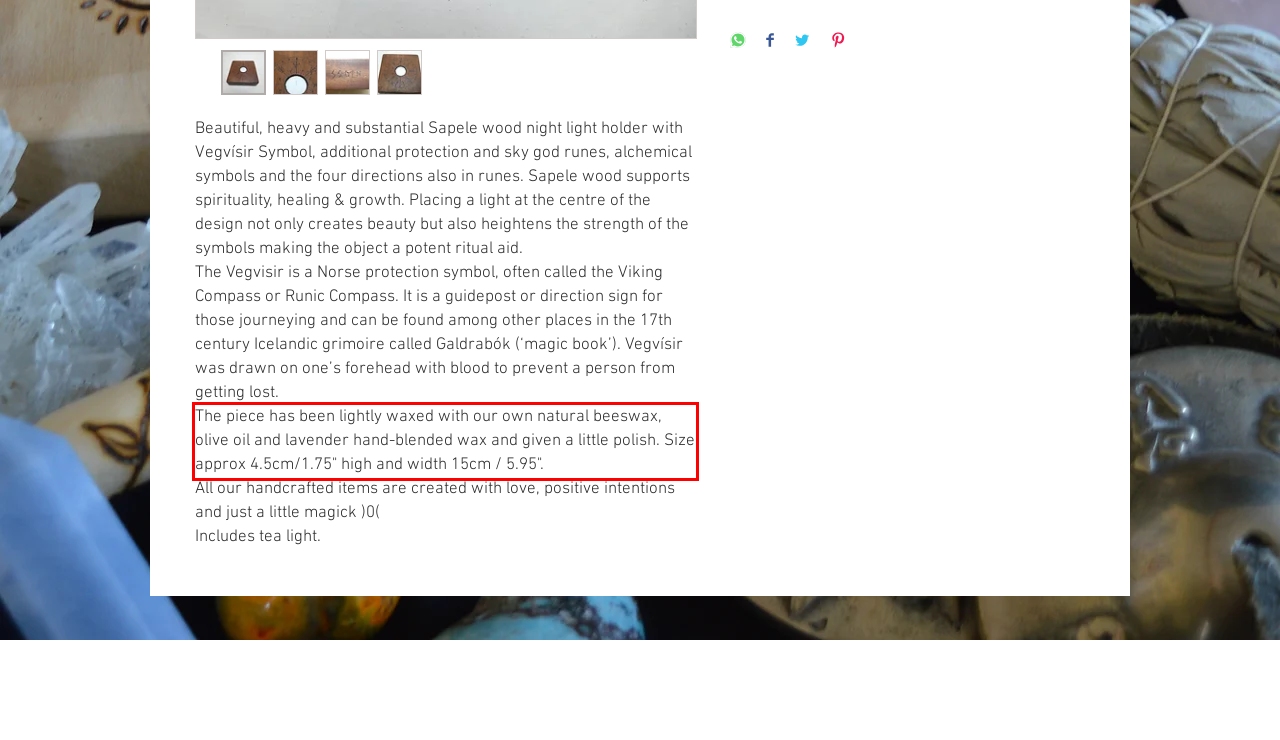Perform OCR on the text inside the red-bordered box in the provided screenshot and output the content.

The piece has been lightly waxed with our own natural beeswax, olive oil and lavender hand-blended wax and given a little polish. Size approx 4.5cm/1.75" high and width 15cm / 5.95".